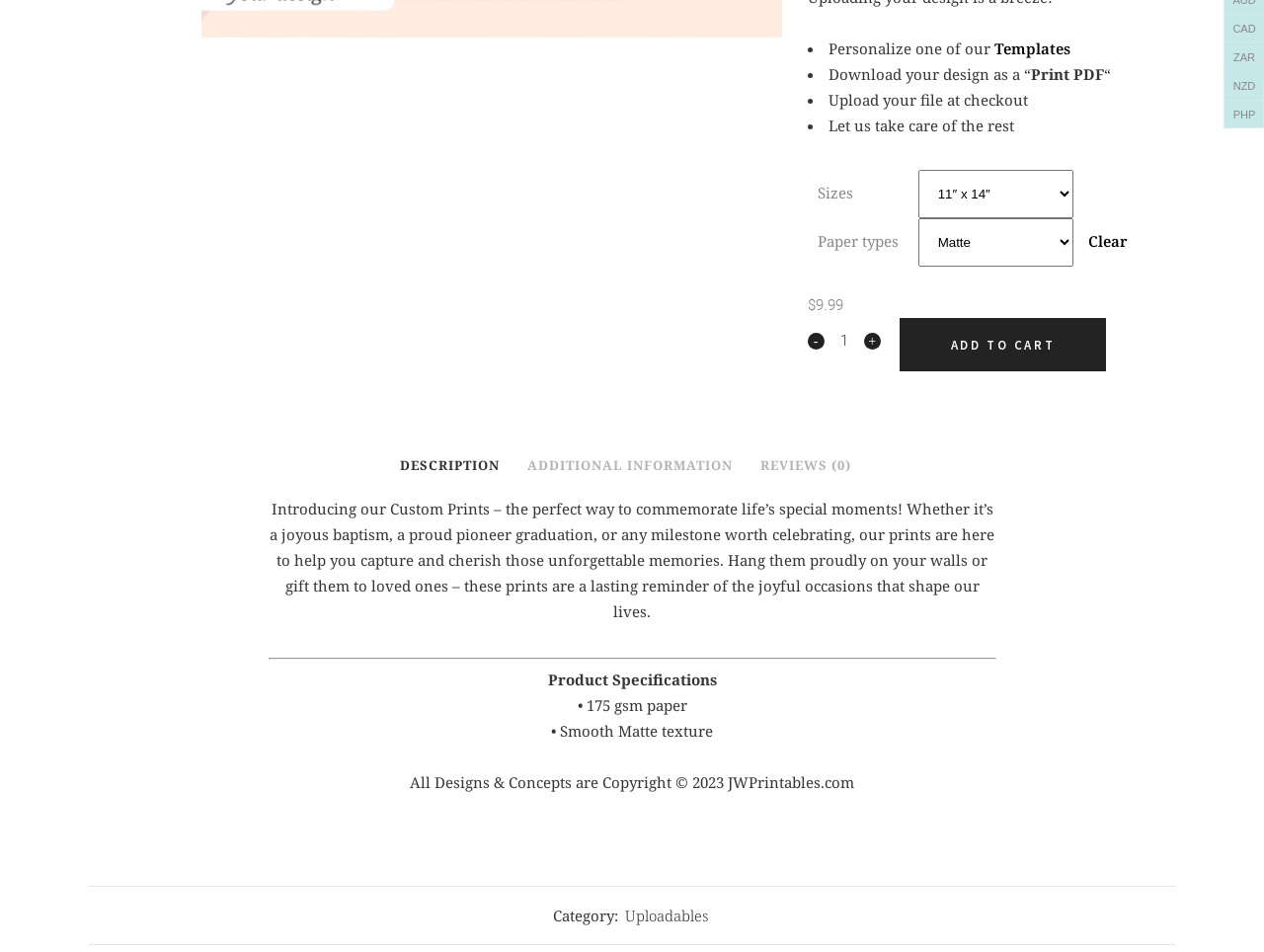Determine the bounding box coordinates for the HTML element described here: "Uploadables".

[0.495, 0.951, 0.56, 0.972]